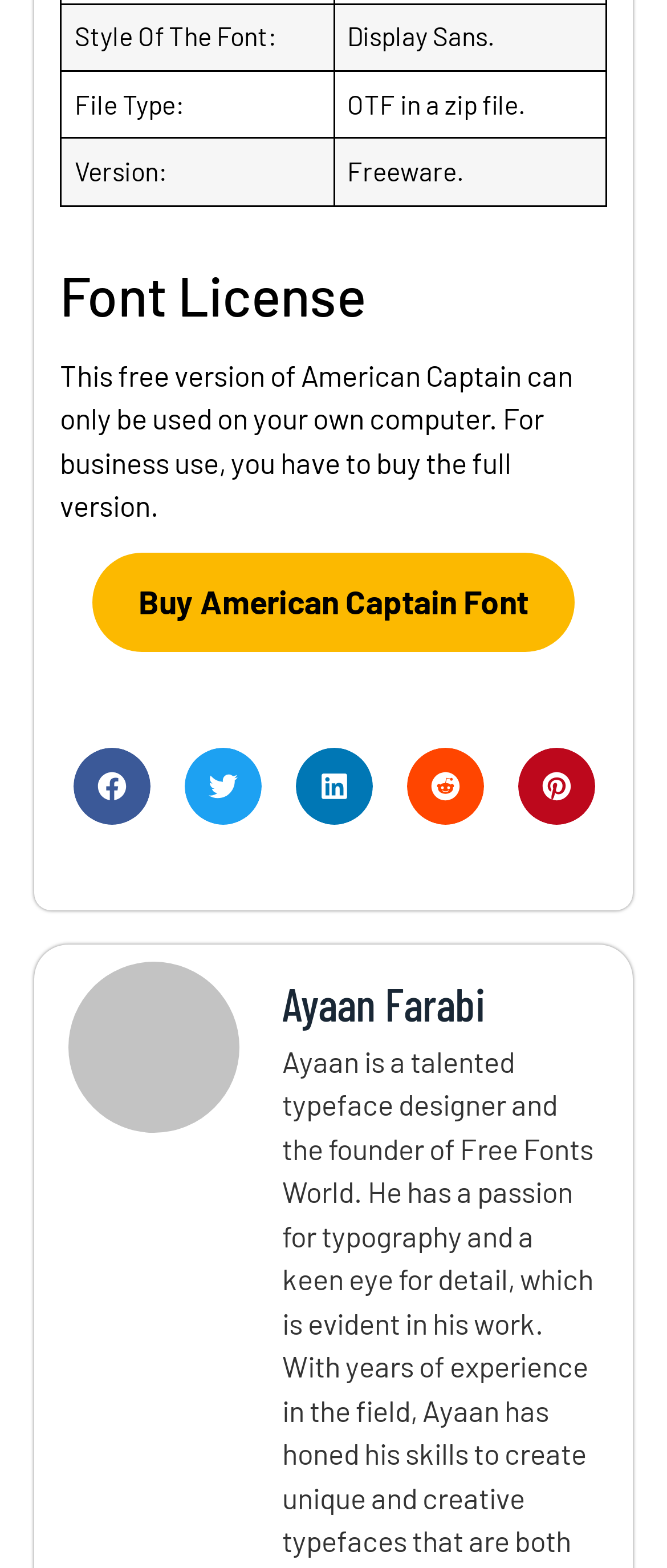Determine the bounding box coordinates for the clickable element required to fulfill the instruction: "Click the 'Buy American Captain Font' link". Provide the coordinates as four float numbers between 0 and 1, i.e., [left, top, right, bottom].

[0.137, 0.353, 0.863, 0.416]